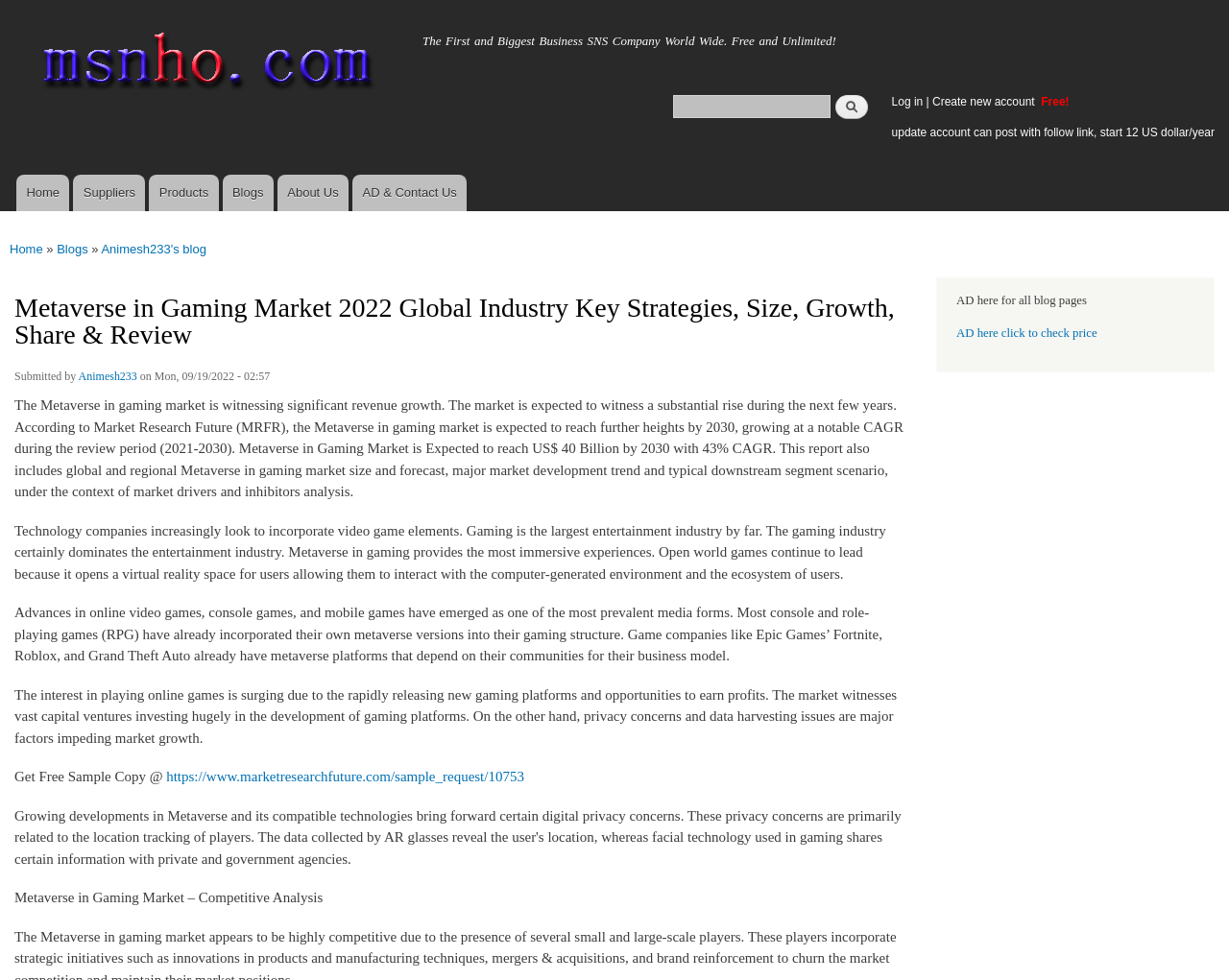Determine the main heading text of the webpage.

Metaverse in Gaming Market 2022 Global Industry Key Strategies, Size, Growth, Share & Review